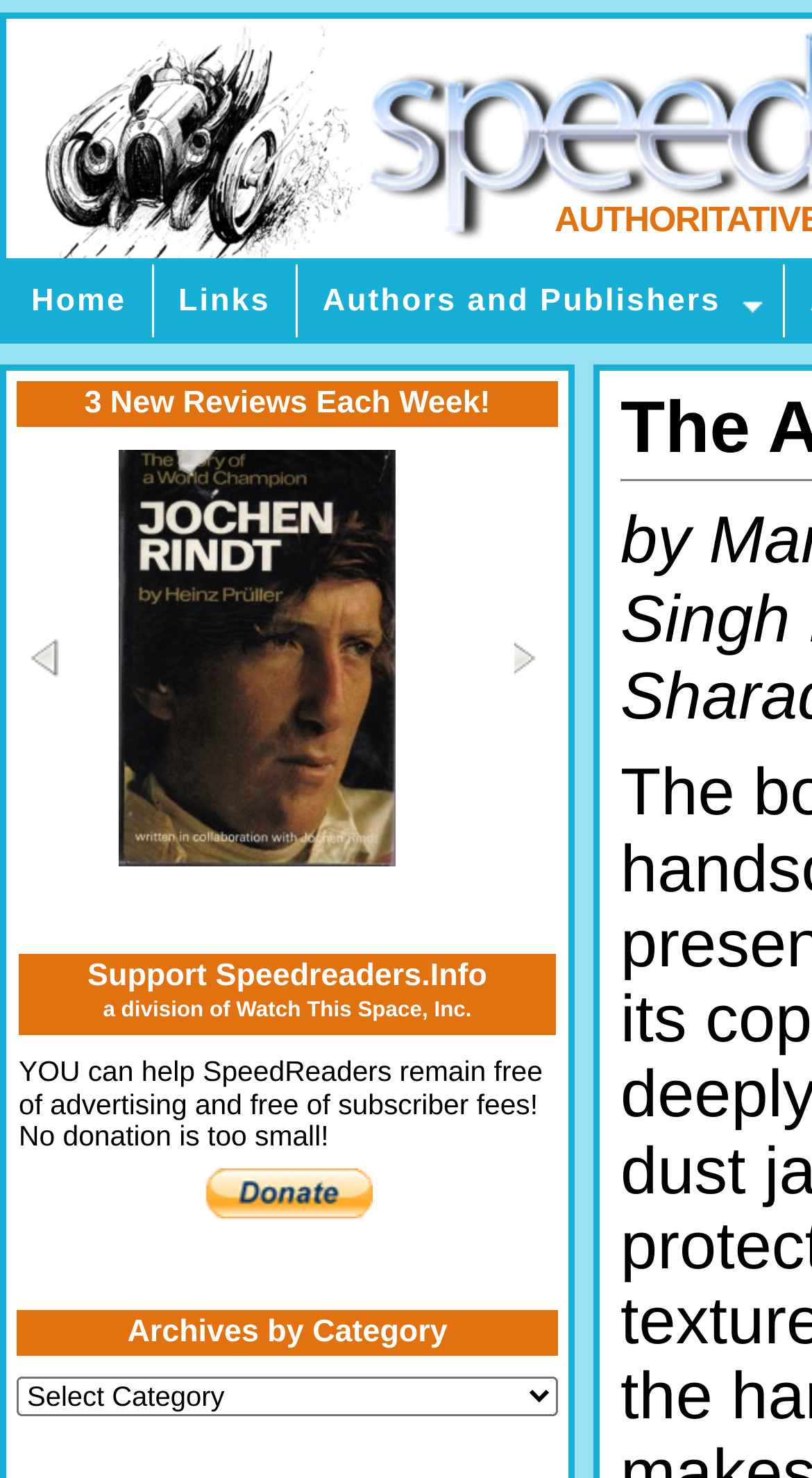What is the category of archives on the webpage?
Provide a thorough and detailed answer to the question.

I found a heading element with the text 'Archives by Category' and a combobox element with the same text, which suggests that the category of archives on the webpage is 'Archives by Category'.